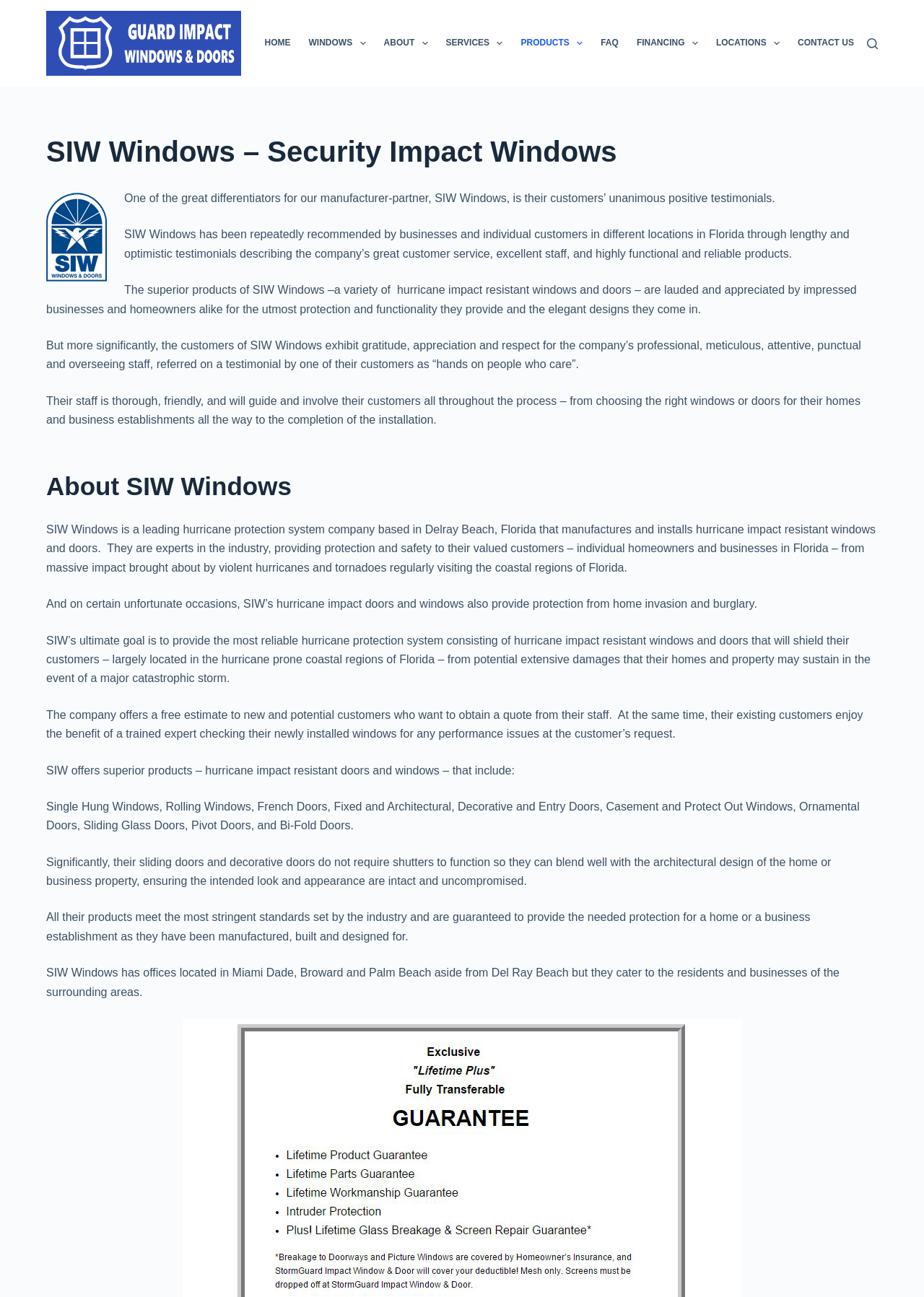Please identify the bounding box coordinates of the element that needs to be clicked to execute the following command: "Go to the 'ABOUT' page". Provide the bounding box using four float numbers between 0 and 1, formatted as [left, top, right, bottom].

[0.406, 0.0, 0.473, 0.067]